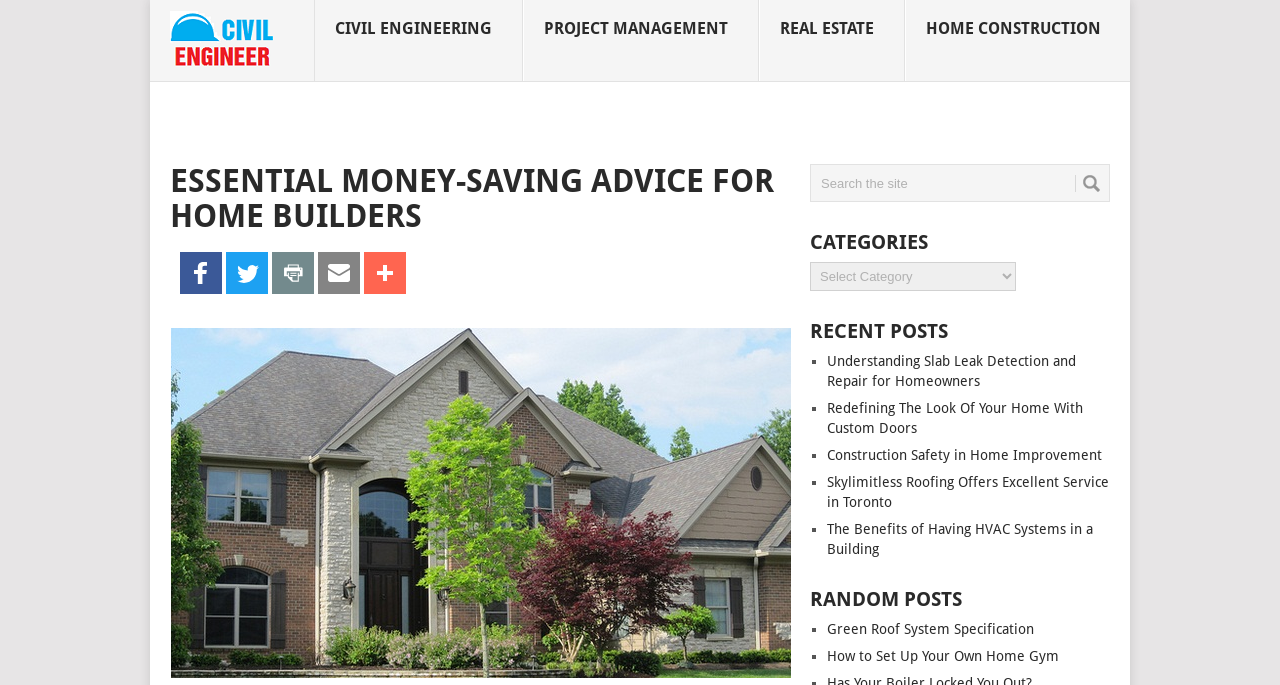How many categories are listed?
Use the image to answer the question with a single word or phrase.

4